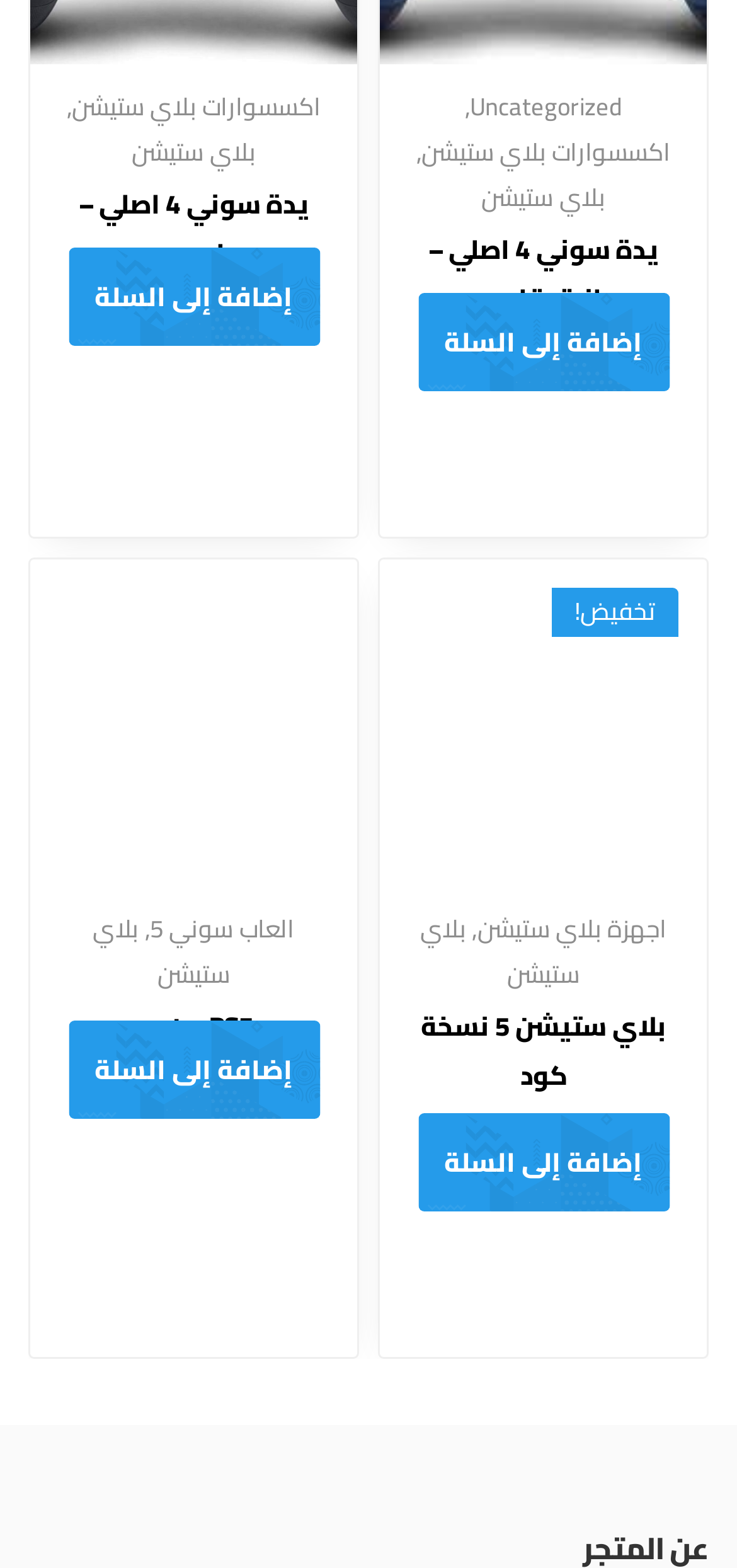Please use the details from the image to answer the following question comprehensively:
What is the price of the PlayStation 5?

I found the price of the PlayStation 5 by looking at the text next to the 'بلاي ستيشن 5 نسخة كود' link, which is '165.000 د.ك'.